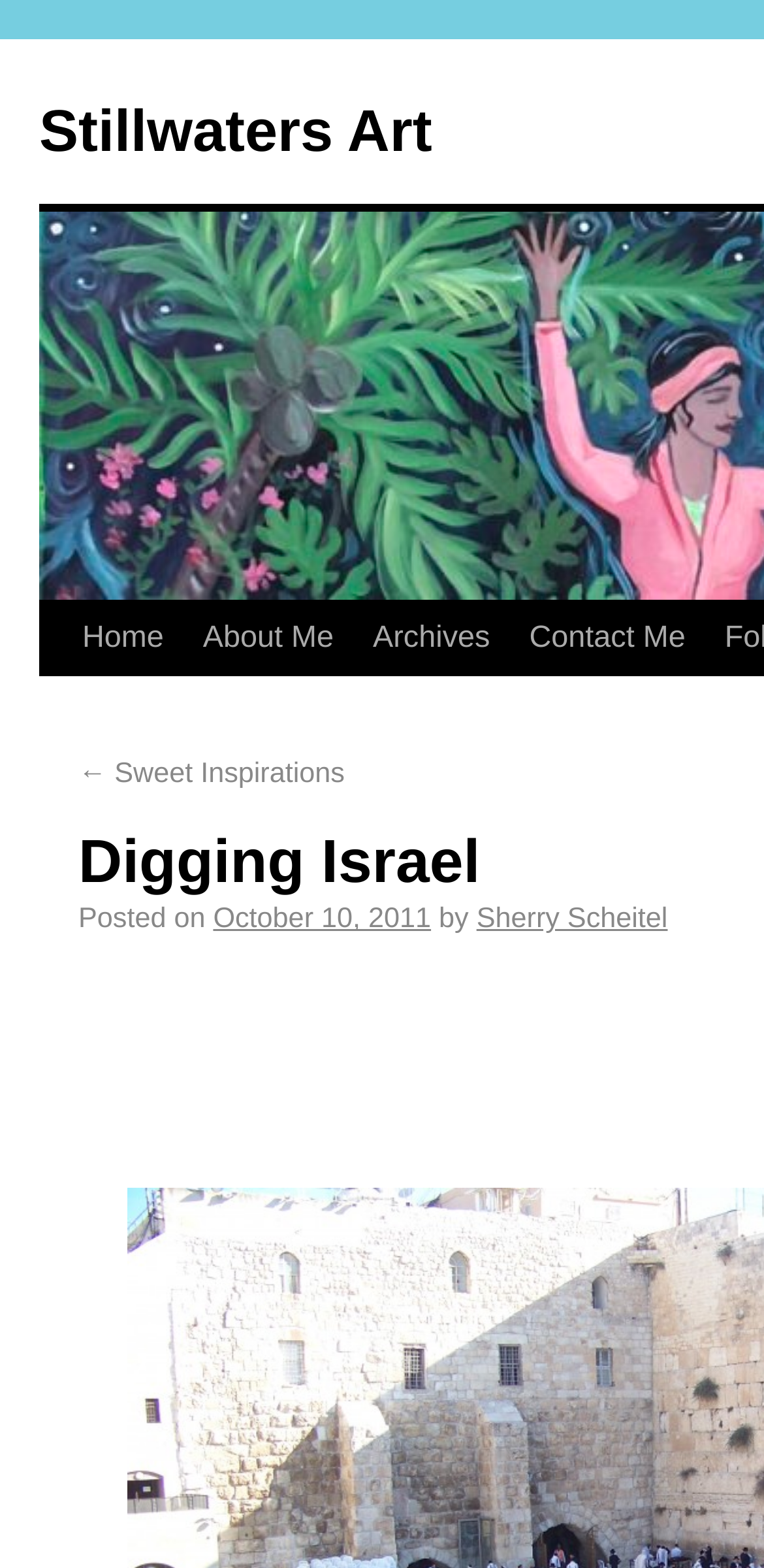Who is the author of the latest article?
Give a comprehensive and detailed explanation for the question.

I found the author's name mentioned in the article section, which is 'by Sherry Scheitel'.